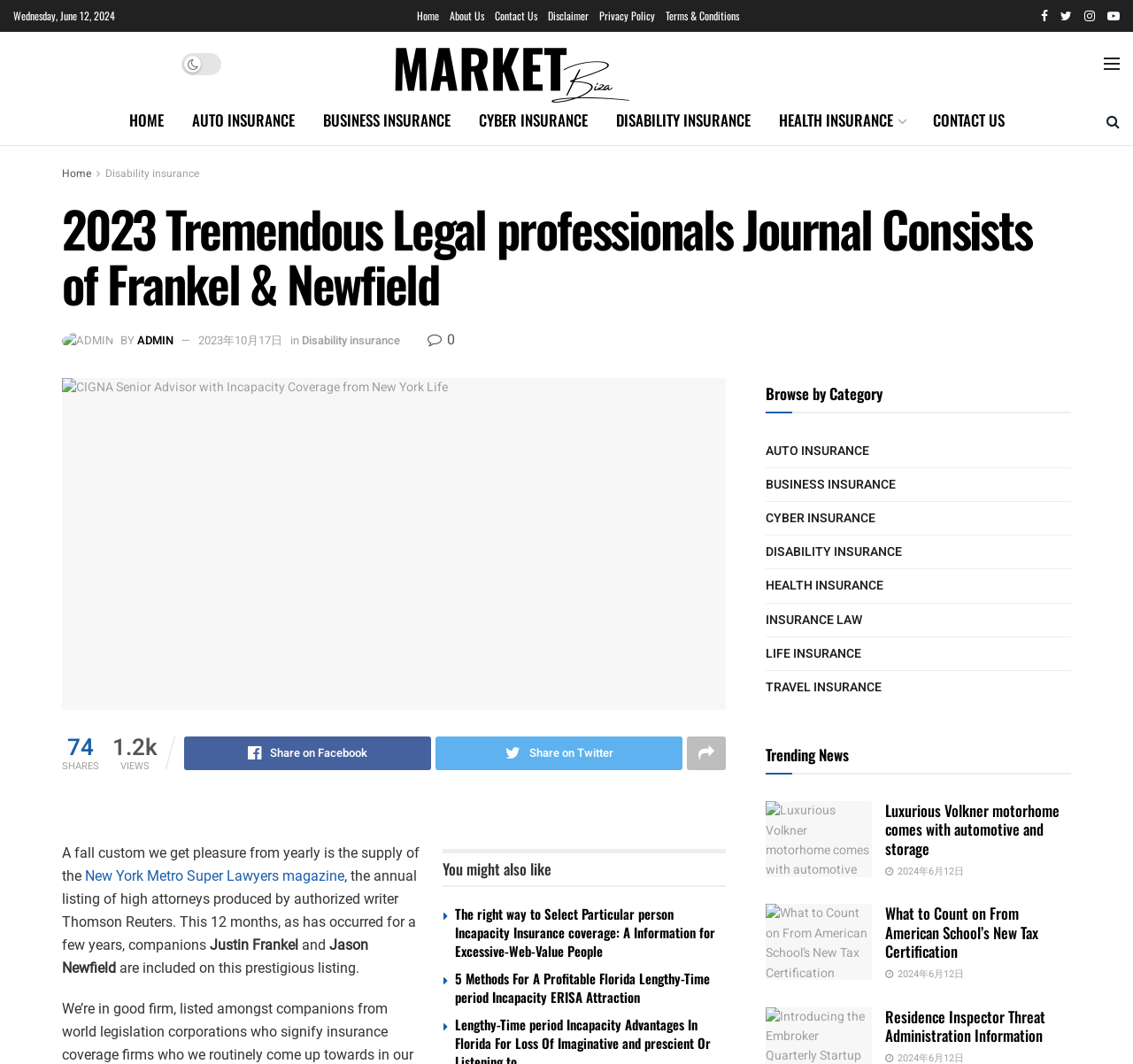Please specify the bounding box coordinates of the area that should be clicked to accomplish the following instruction: "Click Home". The coordinates should consist of four float numbers between 0 and 1, i.e., [left, top, right, bottom].

[0.368, 0.0, 0.388, 0.03]